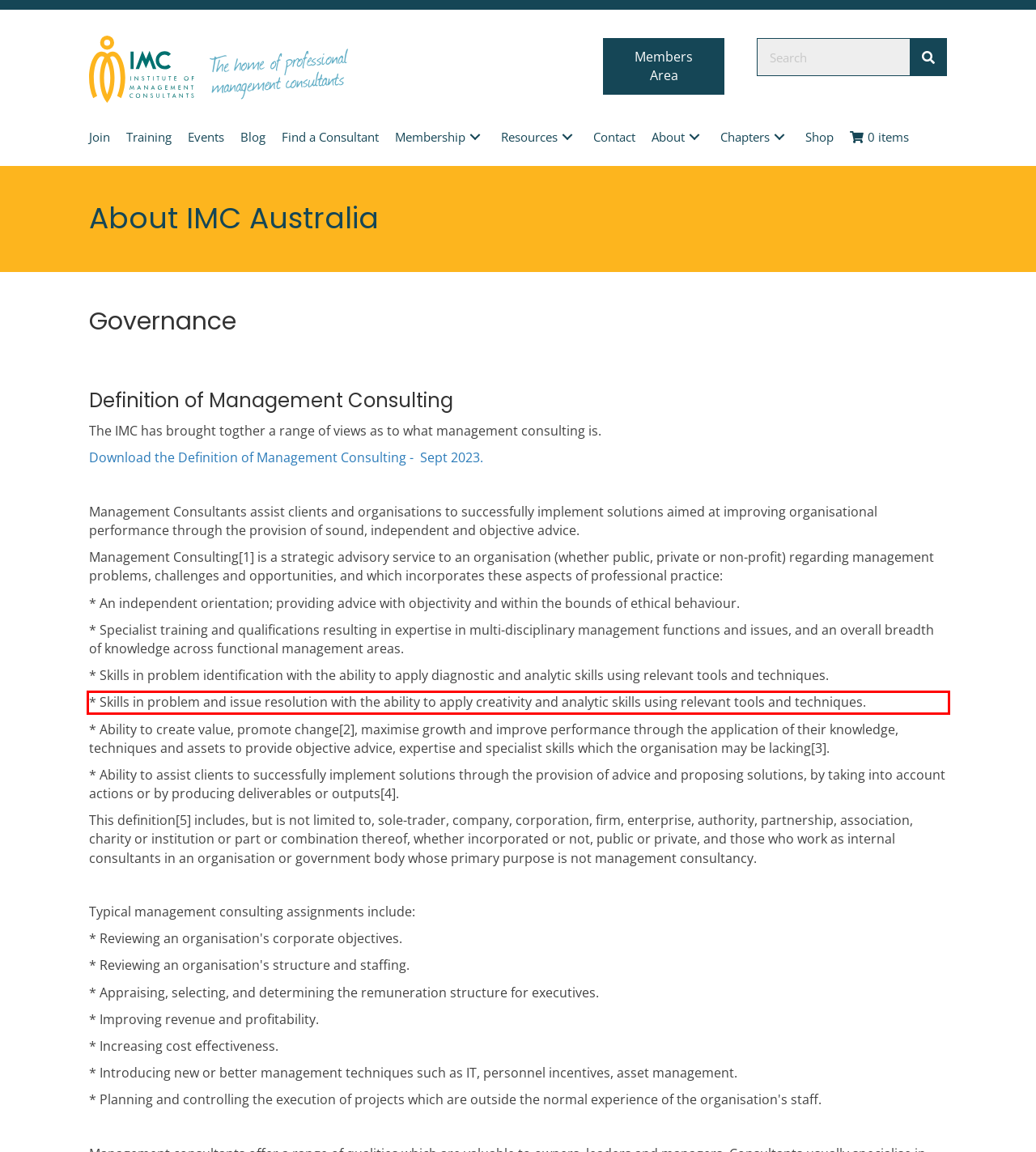Using the provided screenshot of a webpage, recognize and generate the text found within the red rectangle bounding box.

* Skills in problem and issue resolution with the ability to apply creativity and analytic skills using relevant tools and techniques.